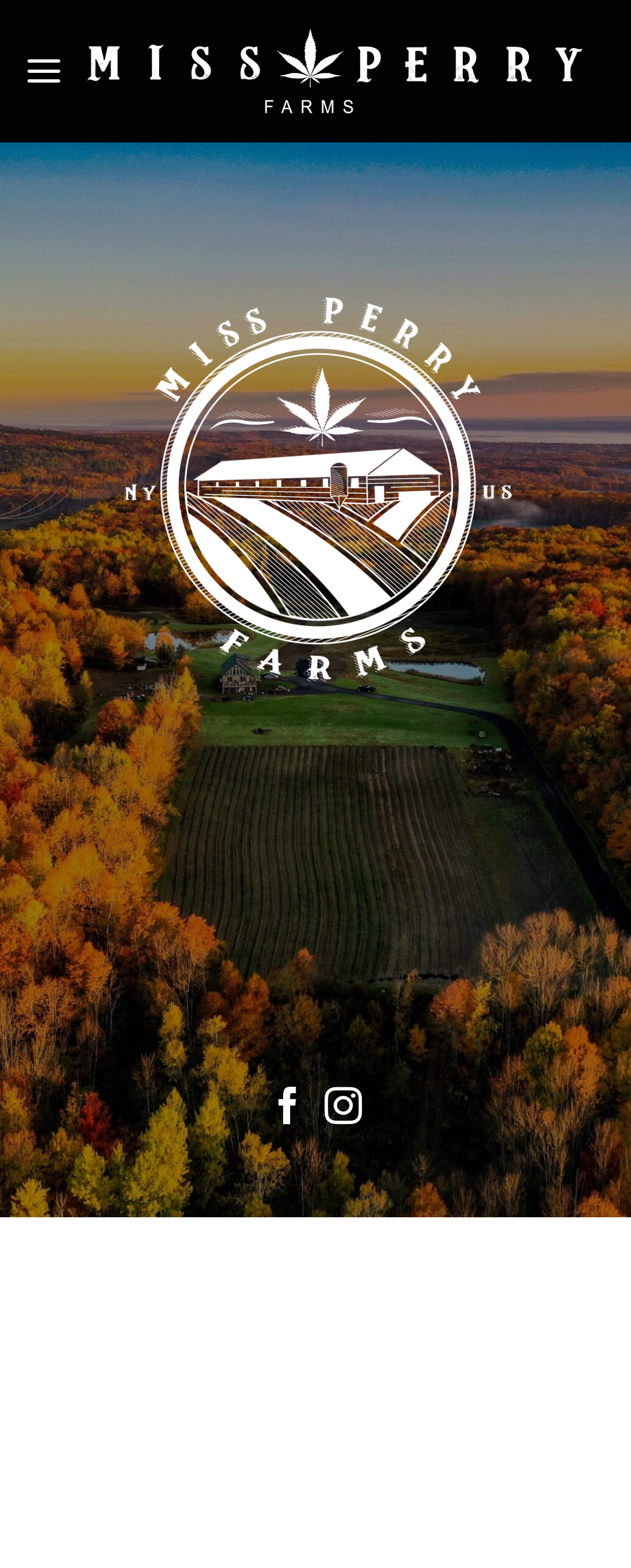Refer to the element description title="Miss Perry Farms - FARMS" and identify the corresponding bounding box in the screenshot. Format the coordinates as (top-left x, top-left y, bottom-right x, bottom-right y) with values in the range of 0 to 1.

[0.139, 0.018, 0.923, 0.073]